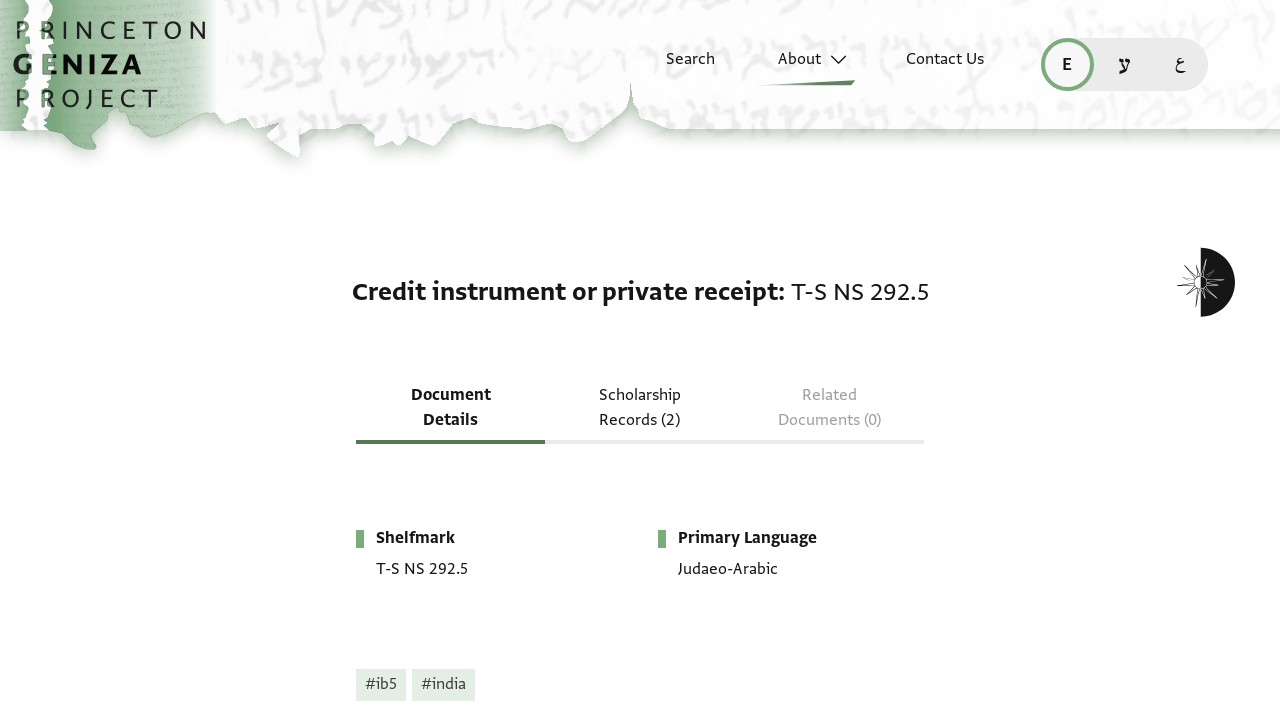Give a short answer to this question using one word or a phrase:
How many scholarship records are there?

2